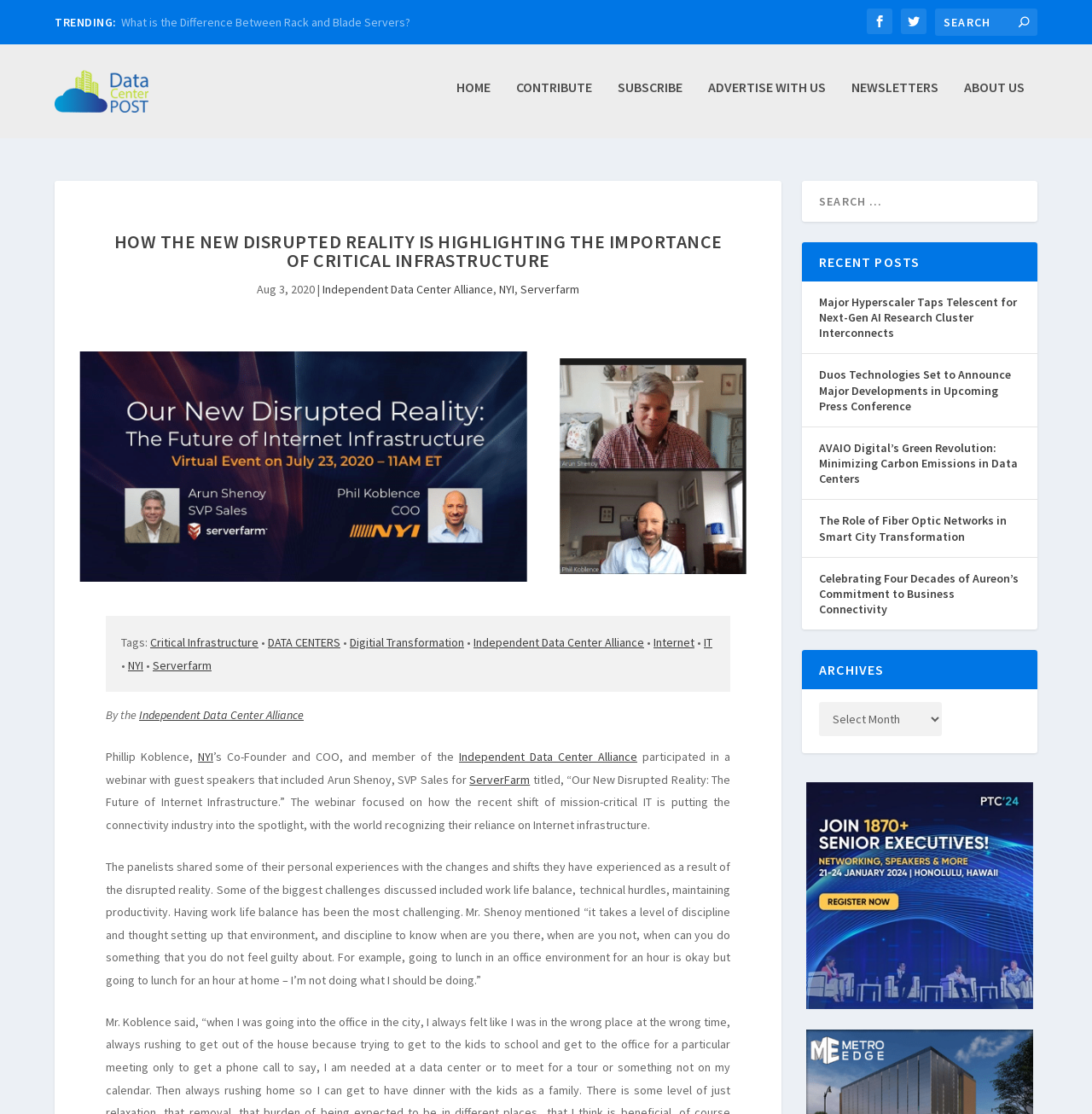Please identify the coordinates of the bounding box for the clickable region that will accomplish this instruction: "Visit the Data Center POST homepage".

[0.05, 0.063, 0.153, 0.109]